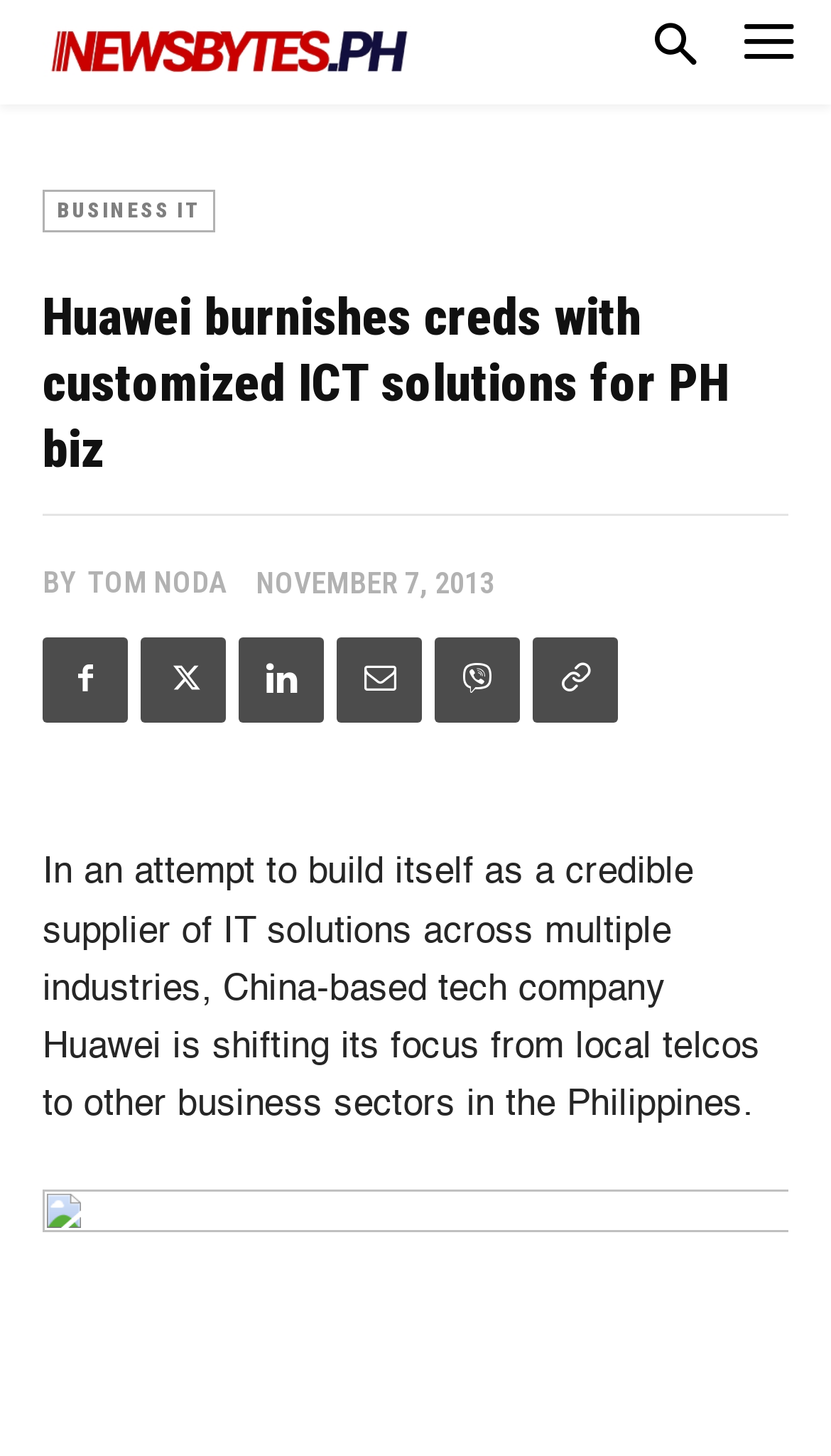Write an extensive caption that covers every aspect of the webpage.

The webpage appears to be a news article about Huawei, a China-based tech company. At the top left corner, there is a logo of Huawei, accompanied by a link to the logo. Next to the logo, there is a link to "BUSINESS IT". 

Below the logo, there is a heading that reads "Huawei burnishes creds with customized ICT solutions for PH biz". This heading is followed by the author's name, "TOM NODA", and the date of publication, "NOVEMBER 7, 2013". 

On the same line as the author's name and date, there are five social media links, represented by icons, spaced evenly apart. 

The main content of the article is a paragraph that starts with "In an attempt to build itself as a credible supplier of IT solutions across multiple industries, China-based tech company Huawei is shifting its focus from local telcos to other business sectors in the Philippines." This paragraph is positioned below the heading and the author's information.